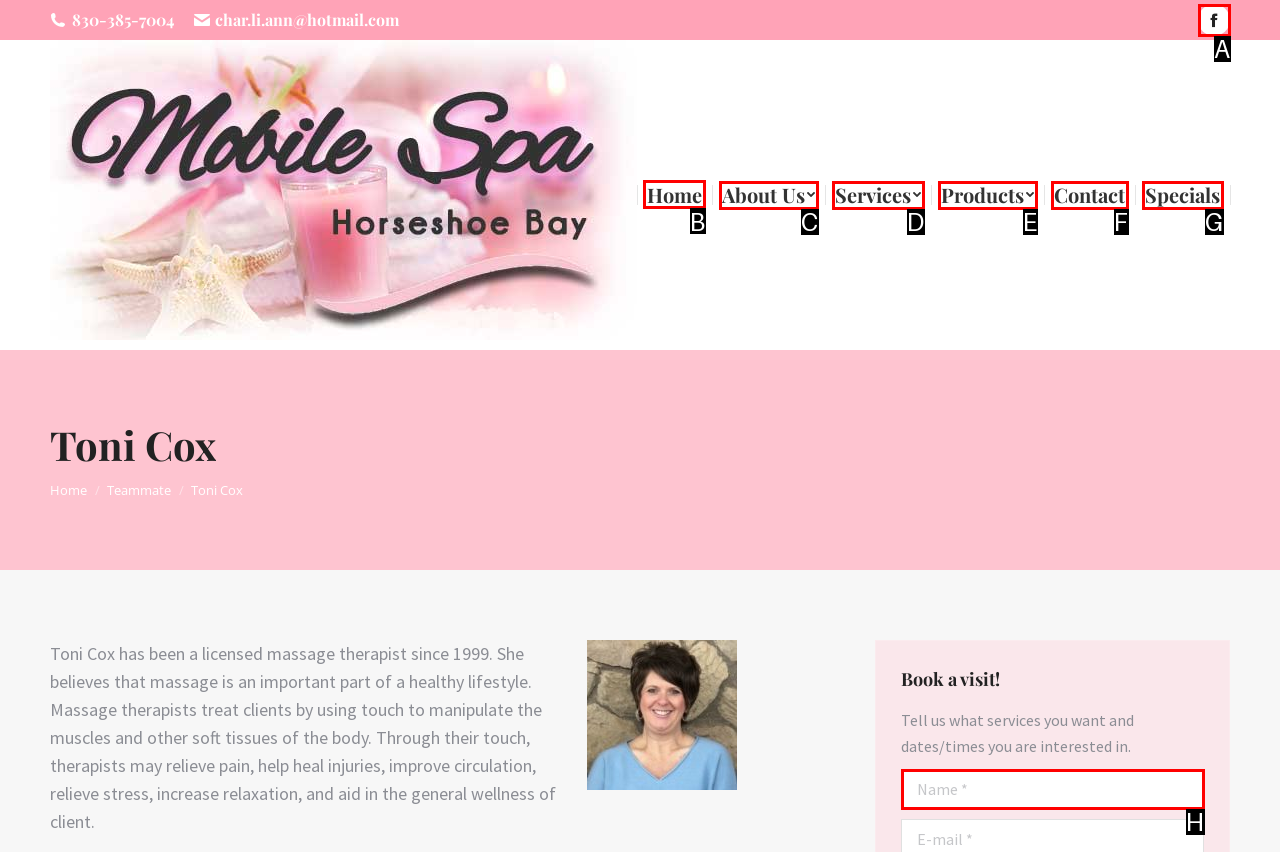Determine the right option to click to perform this task: Go to the home page
Answer with the correct letter from the given choices directly.

B